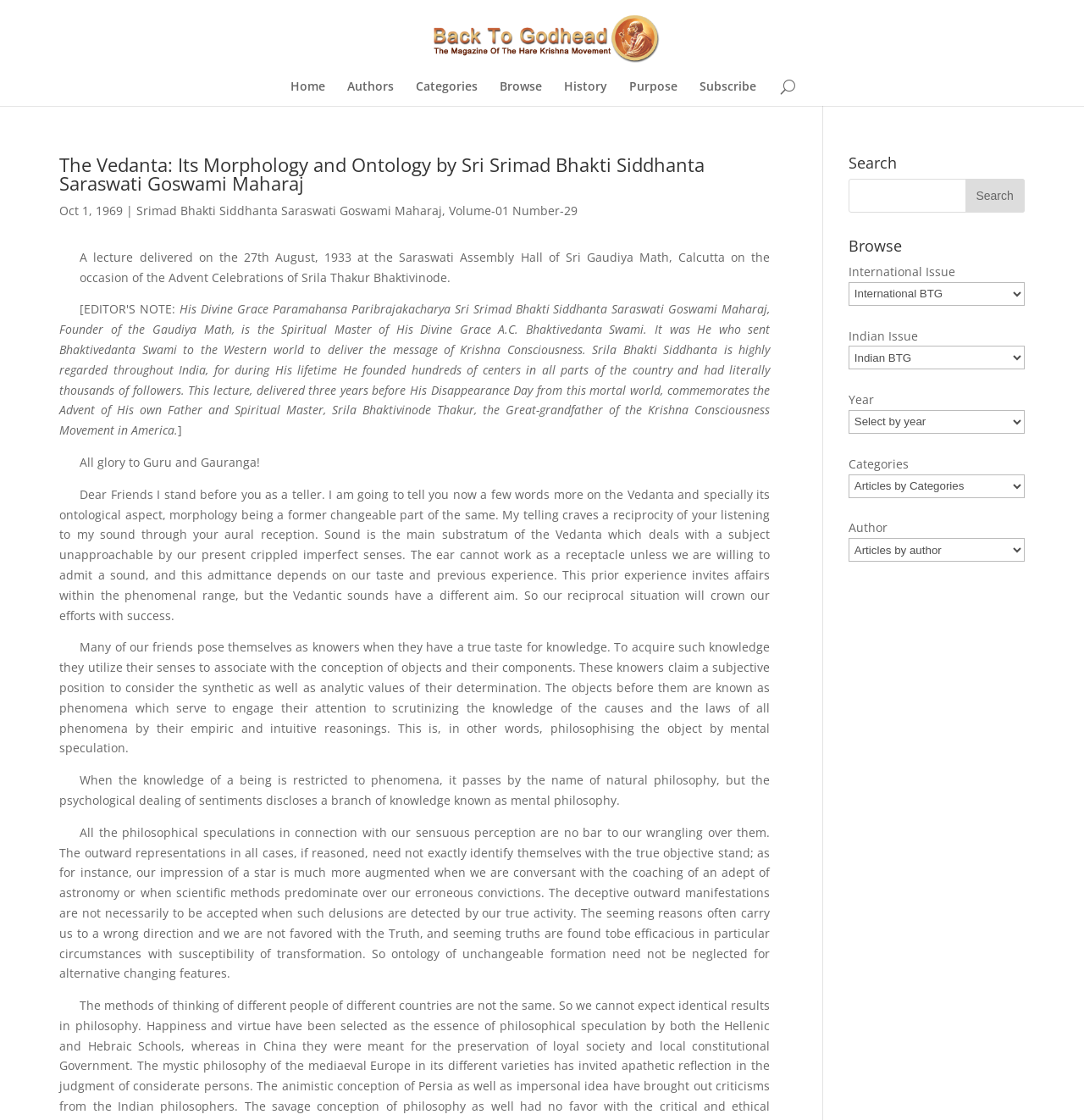Locate the bounding box coordinates of the area to click to fulfill this instruction: "Click on the 'Subscribe' link". The bounding box should be presented as four float numbers between 0 and 1, in the order [left, top, right, bottom].

[0.645, 0.072, 0.698, 0.095]